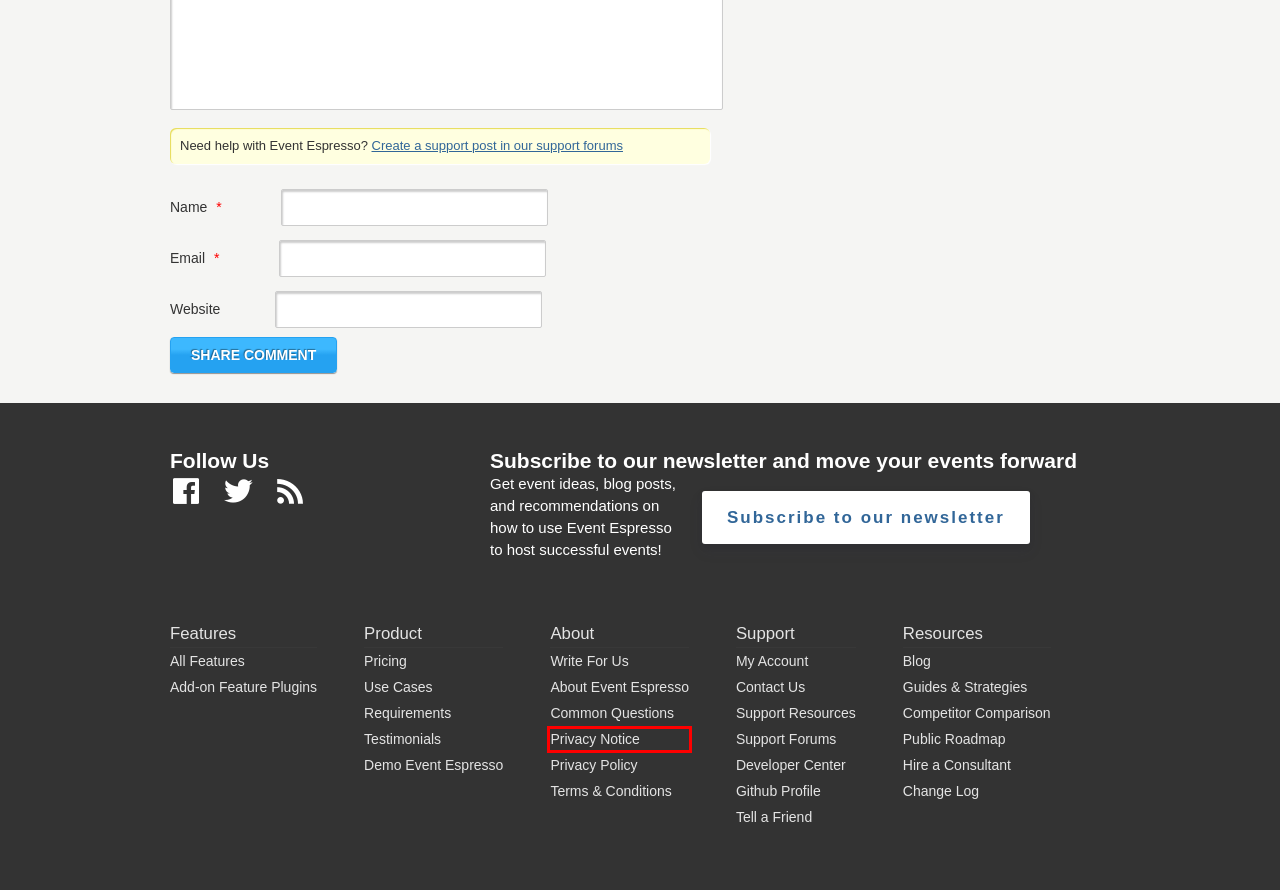You are given a webpage screenshot where a red bounding box highlights an element. Determine the most fitting webpage description for the new page that loads after clicking the element within the red bounding box. Here are the candidates:
A. Privacy Policy | Event Espresso
B. Developer Resources for Theming, Actions, Hooks, Filters | Event Espresso
C. Privacy Notice | Event Espresso
D. Technical and server requirements for Event Espresso
E. Forums  | Event Espresso
F. Compare Event Espresso to Other Event Registration Software
G. Reviews and testimonials from customers for Event Espresso
H. Event Espresso 4 Changelog | Event Espresso

C